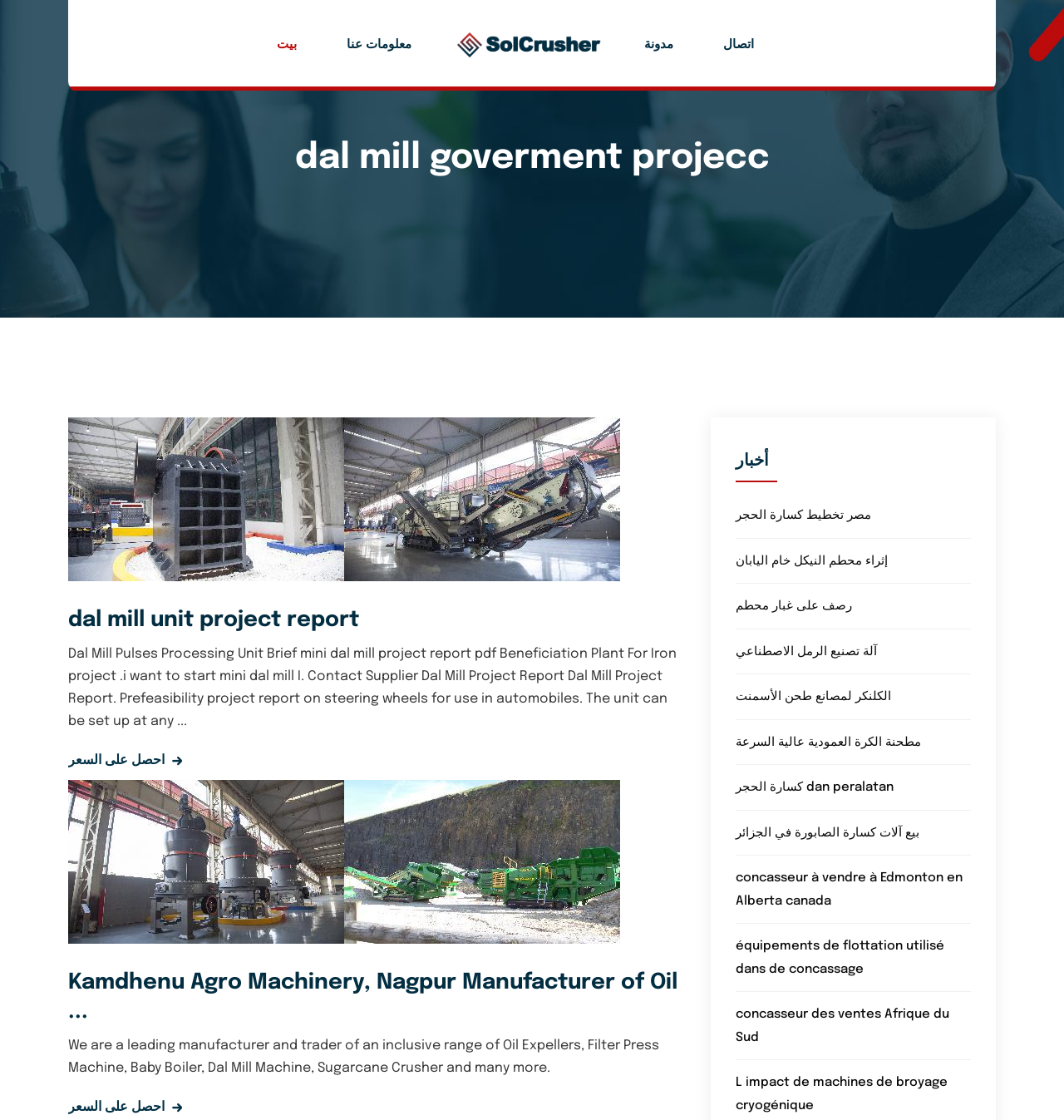Please determine the bounding box coordinates of the element to click on in order to accomplish the following task: "get price of Kamdhenu Agro Machinery". Ensure the coordinates are four float numbers ranging from 0 to 1, i.e., [left, top, right, bottom].

[0.064, 0.979, 0.17, 0.999]